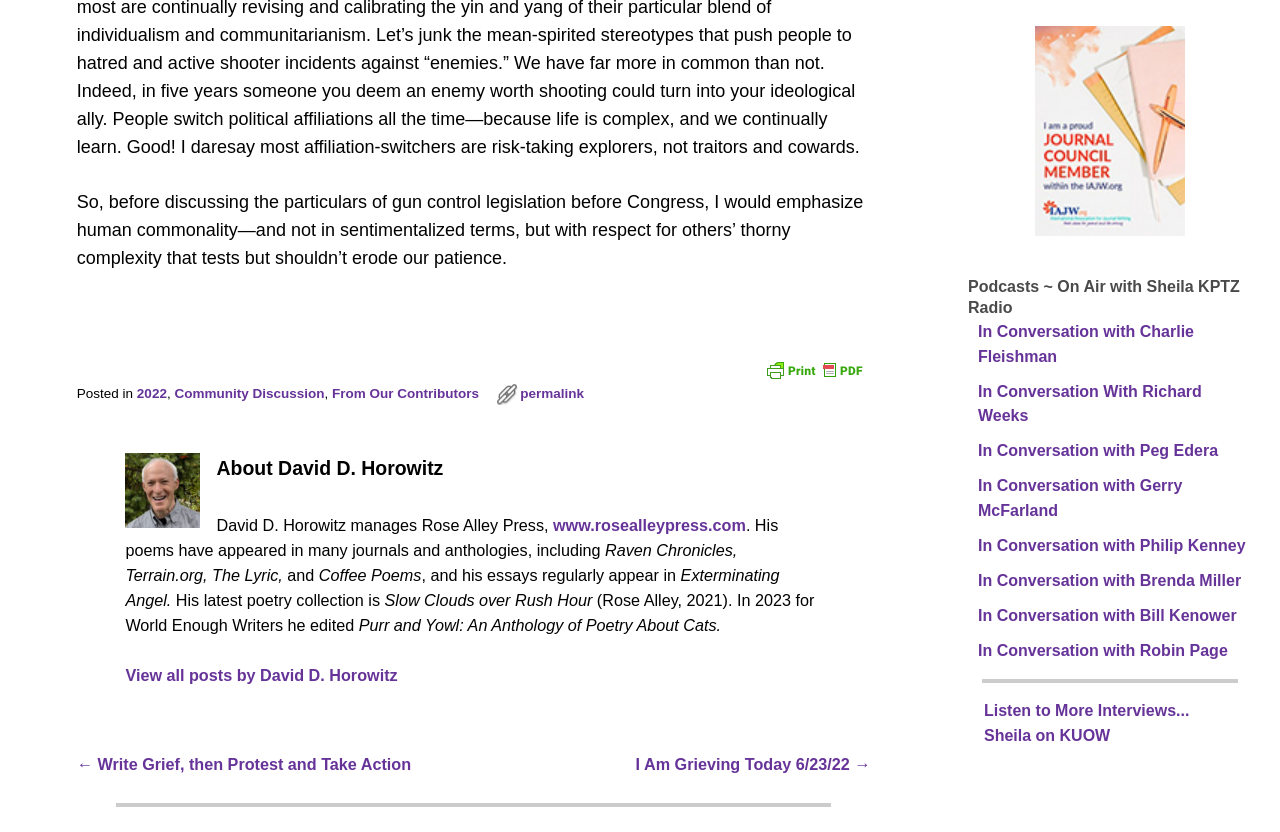Determine the bounding box coordinates of the area to click in order to meet this instruction: "View all posts by David D. Horowitz".

[0.098, 0.8, 0.311, 0.822]